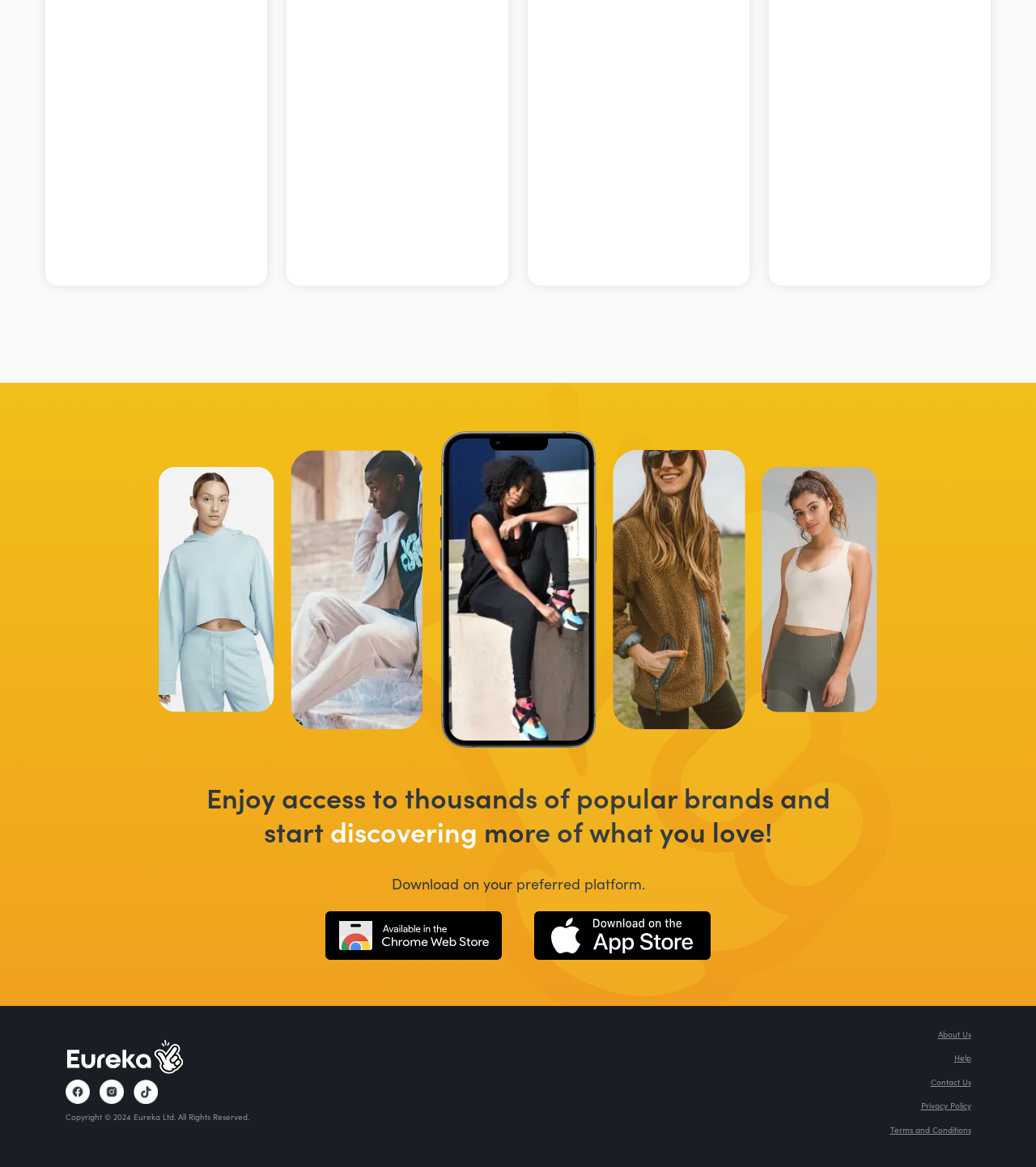How many people are shown in the images?
Using the screenshot, give a one-word or short phrase answer.

Three